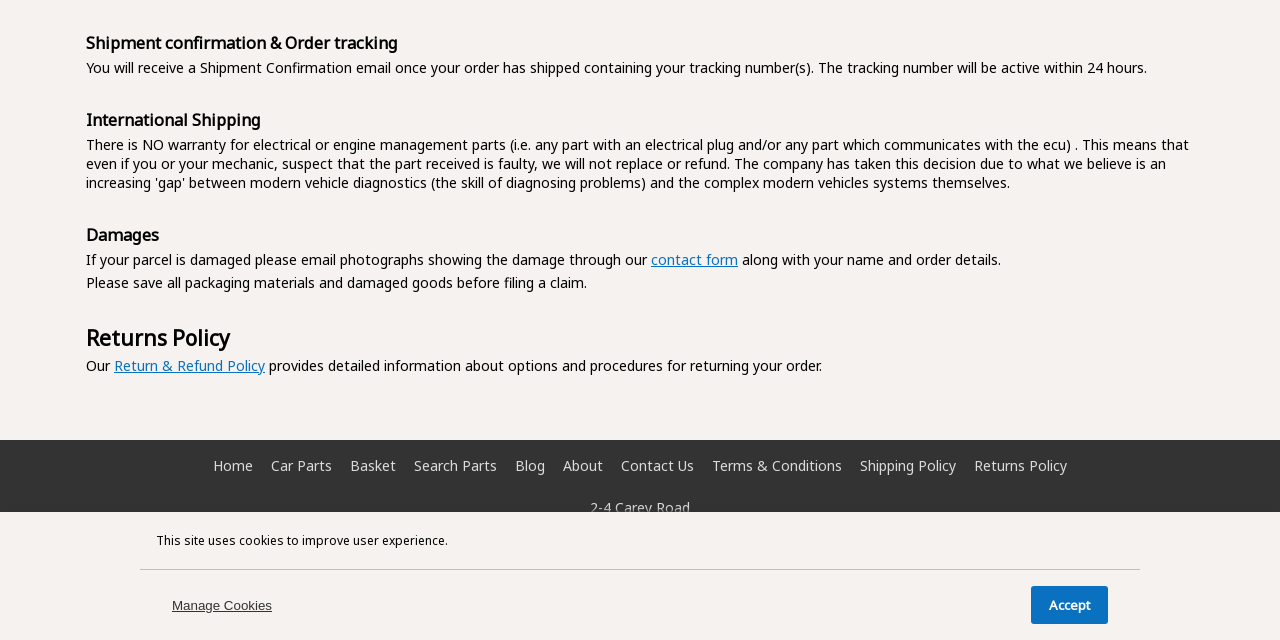Please determine the bounding box coordinates, formatted as (top-left x, top-left y, bottom-right x, bottom-right y), with all values as floating point numbers between 0 and 1. Identify the bounding box of the region described as: Terms of Use

None